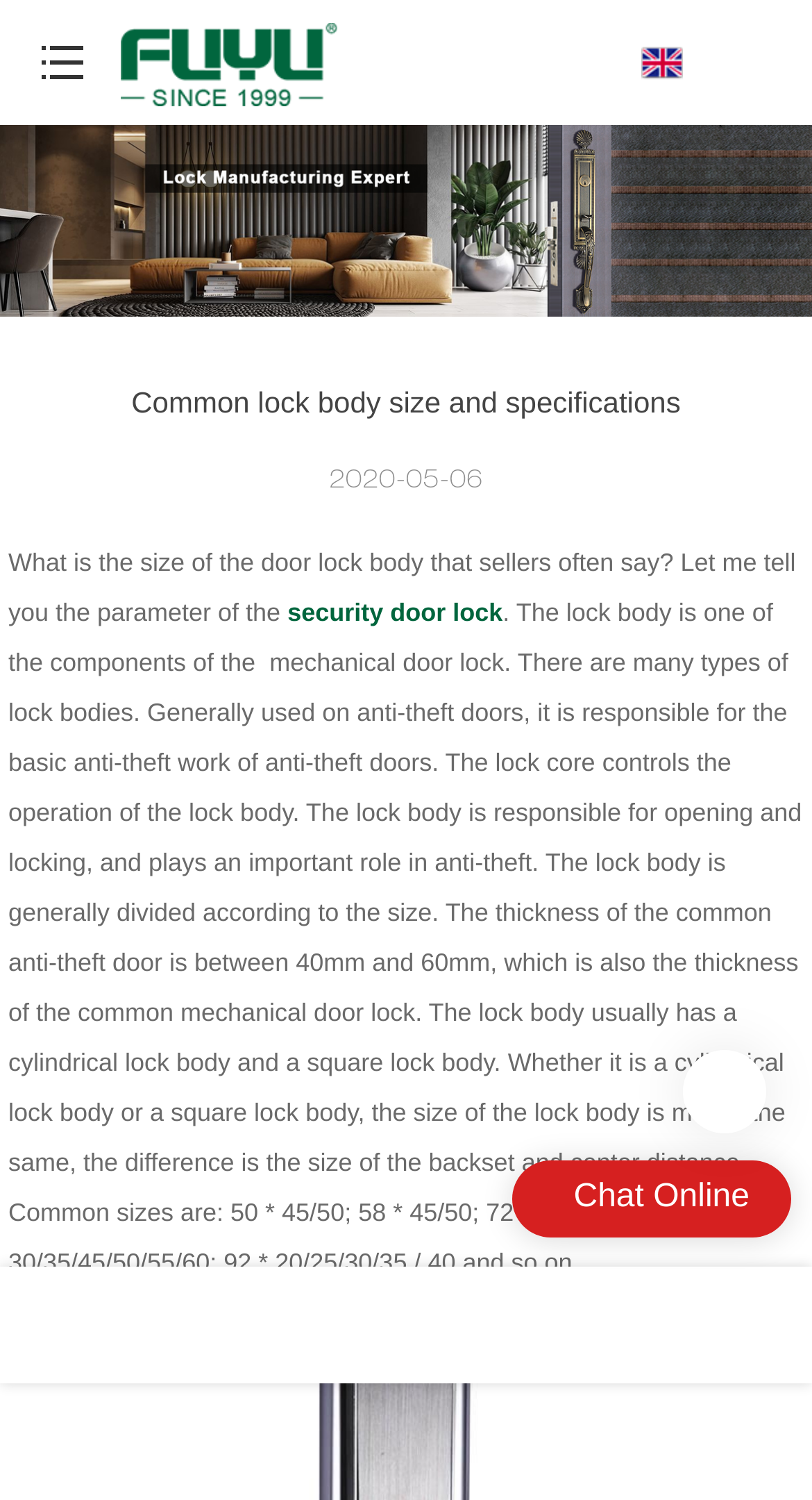What is the date of the article?
Refer to the image and provide a one-word or short phrase answer.

2020-05-06